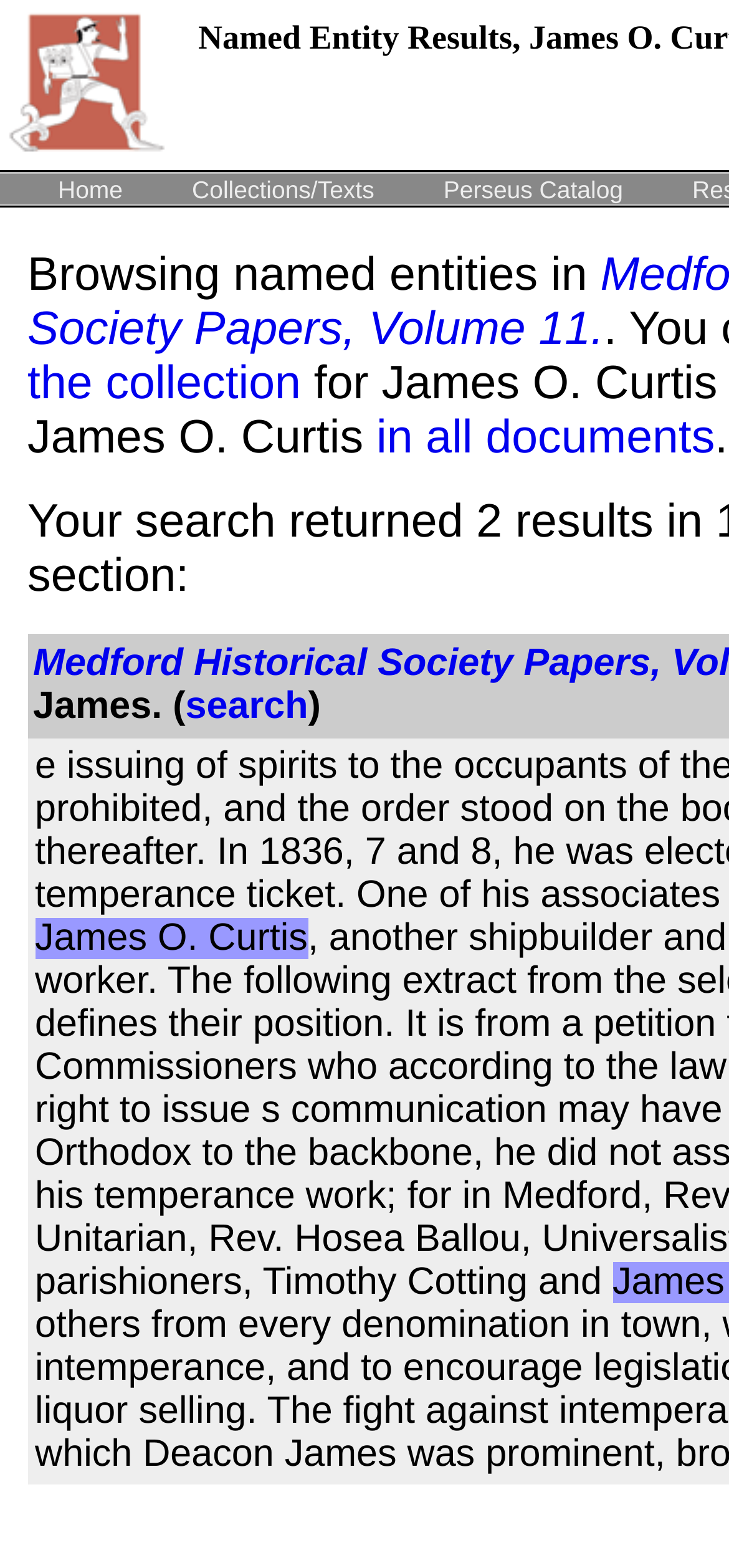Write an exhaustive caption that covers the webpage's main aspects.

The webpage is a named entity browser, specifically focused on James O. Curtis. At the top left, there is a small link with no text. To the right of this link, there are three main navigation links: "Home", "Collections/Texts", and "Perseus Catalog", which are aligned horizontally. 

Below these navigation links, there is a heading that reads "Browsing named entities in". On the same line, but towards the right, there is a link that says "in all documents". 

Further down, there is a section that appears to be related to searching for James O. Curtis. It starts with the text "James", followed by a period and an opening parenthesis. Next to this is a "search" link, and then a closing parenthesis. 

Finally, at the bottom left, there is a text that reads "James O. Curtis", which seems to be a title or a header.